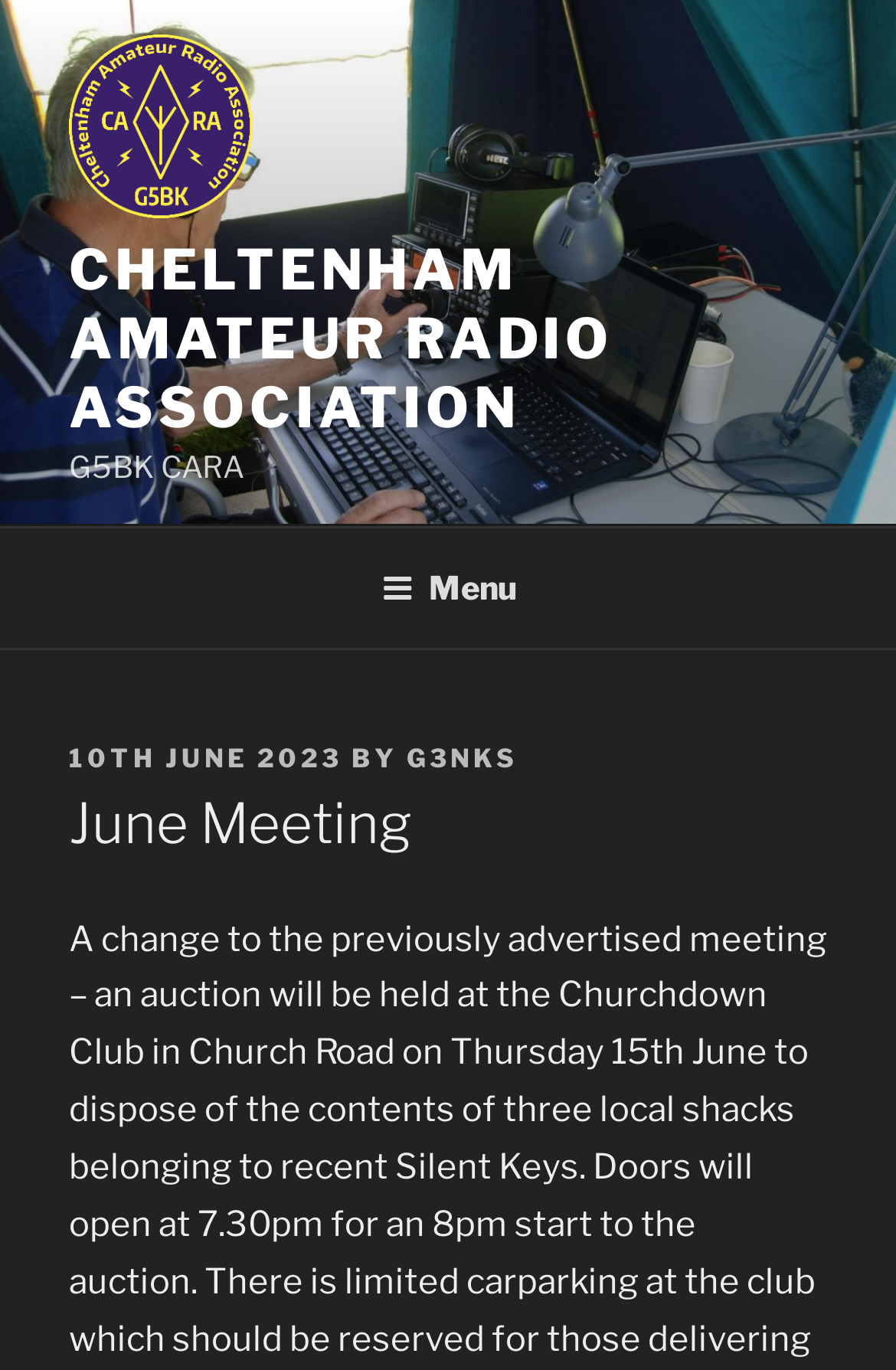Using the format (top-left x, top-left y, bottom-right x, bottom-right y), provide the bounding box coordinates for the described UI element. All values should be floating point numbers between 0 and 1: Cheltenham Amateur Radio Association

[0.077, 0.173, 0.685, 0.322]